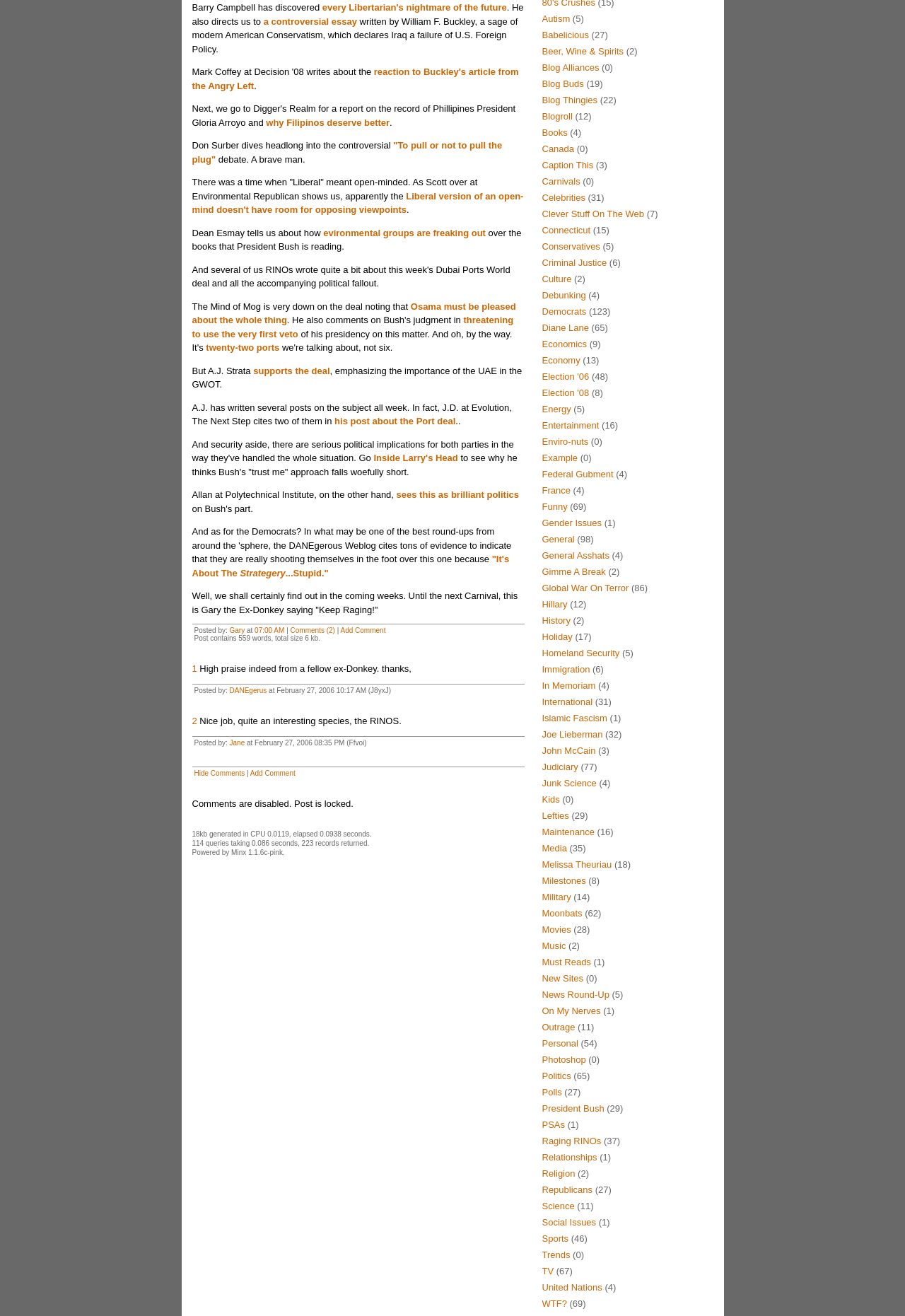Find the bounding box coordinates for the UI element that matches this description: "General Asshats".

[0.599, 0.418, 0.673, 0.426]